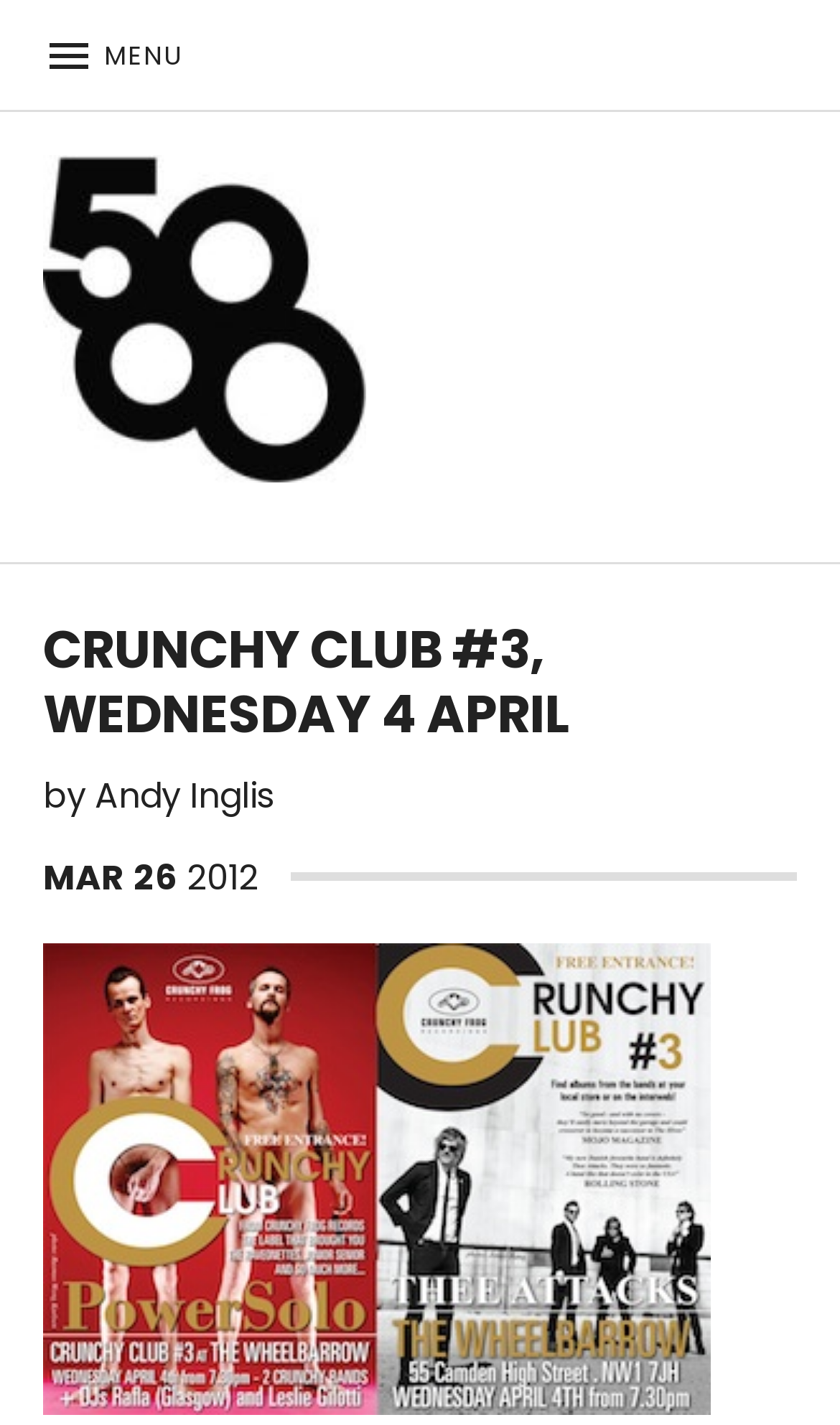Who is the author of the event?
Carefully analyze the image and provide a thorough answer to the question.

The author of the event can be determined by looking at the text 'by' followed by a link 'Andy Inglis', which indicates that Andy Inglis is the author of the event.